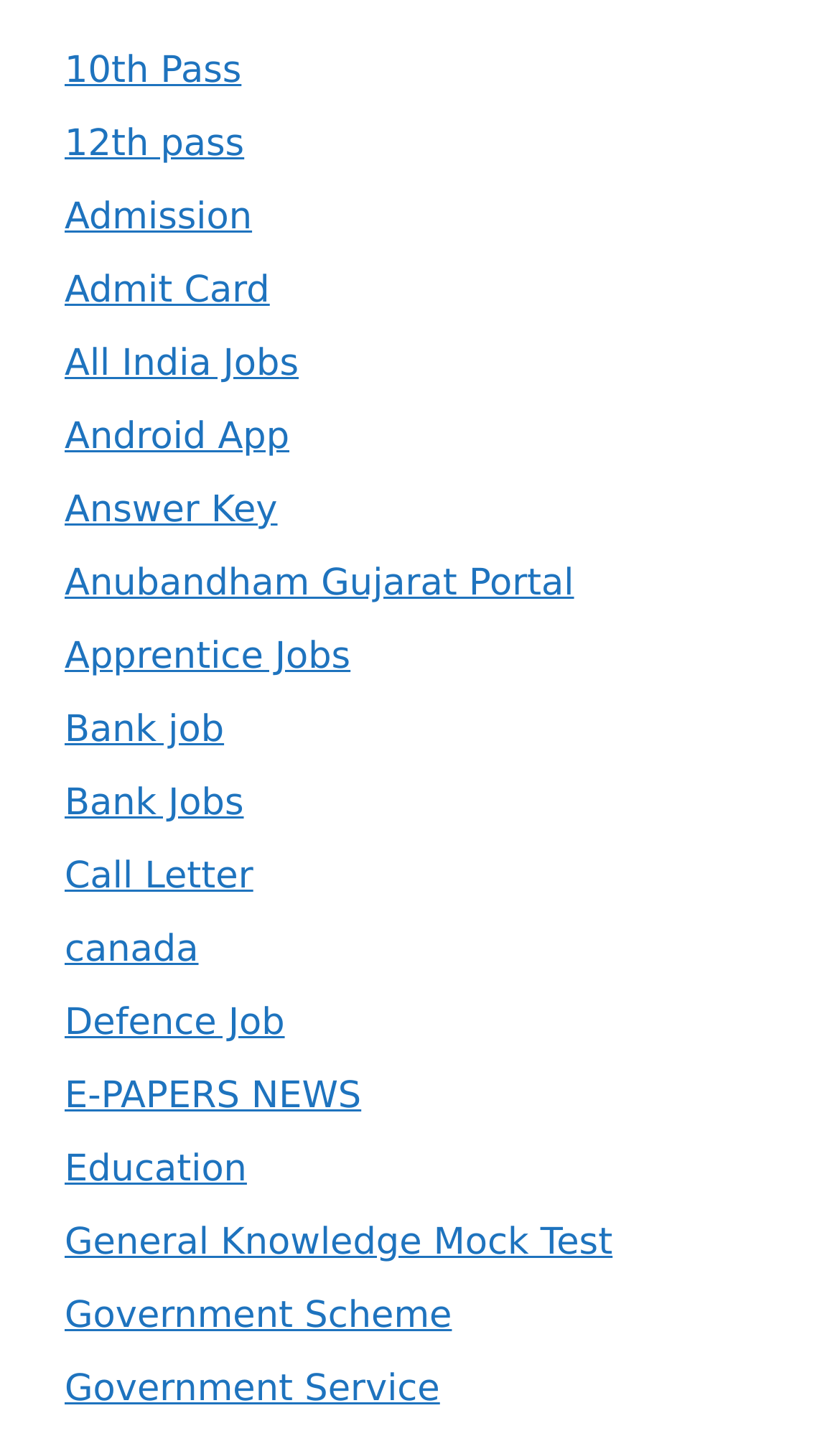What is the 'Anubandham Gujarat Portal' link related to?
From the image, respond using a single word or phrase.

Gujarat Portal